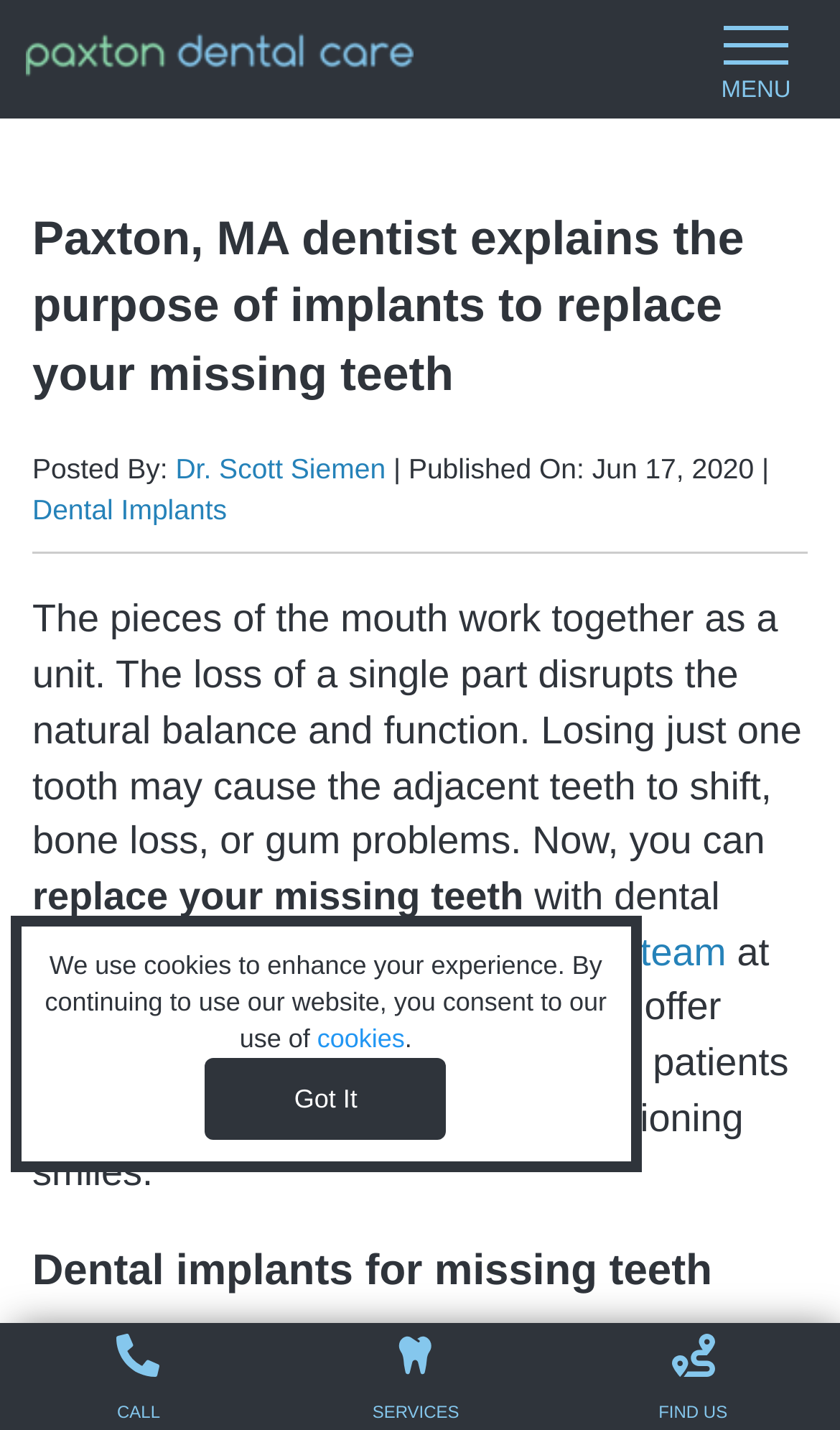What is the name of the dental care facility?
Could you please answer the question thoroughly and with as much detail as possible?

I found the answer by looking at the link element with the text 'Paxton Dental Care' which appears at the top of the webpage, indicating that it is the name of the dental care facility.